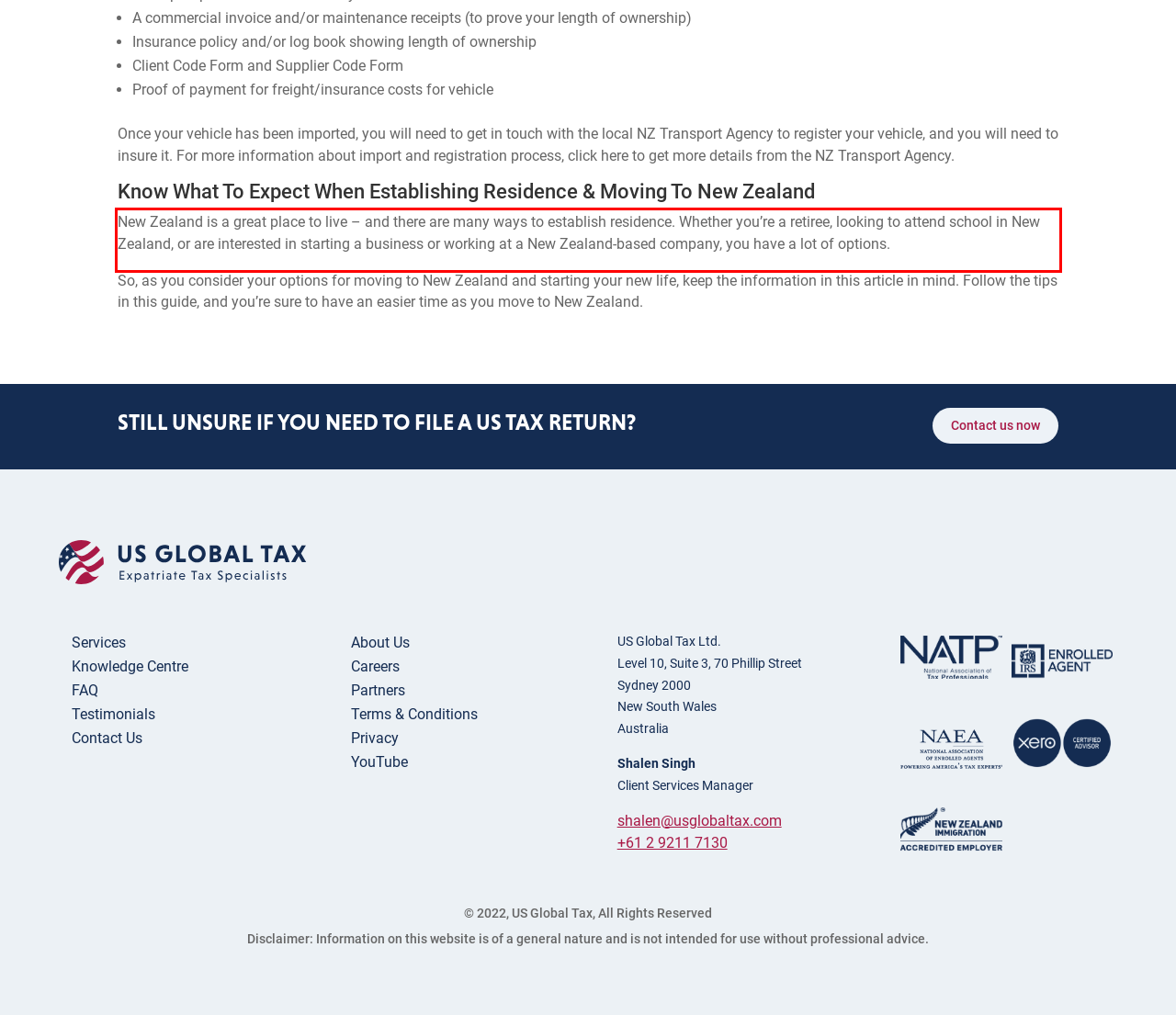You are provided with a screenshot of a webpage that includes a red bounding box. Extract and generate the text content found within the red bounding box.

New Zealand is a great place to live – and there are many ways to establish residence. Whether you’re a retiree, looking to attend school in New Zealand, or are interested in starting a business or working at a New Zealand-based company, you have a lot of options.